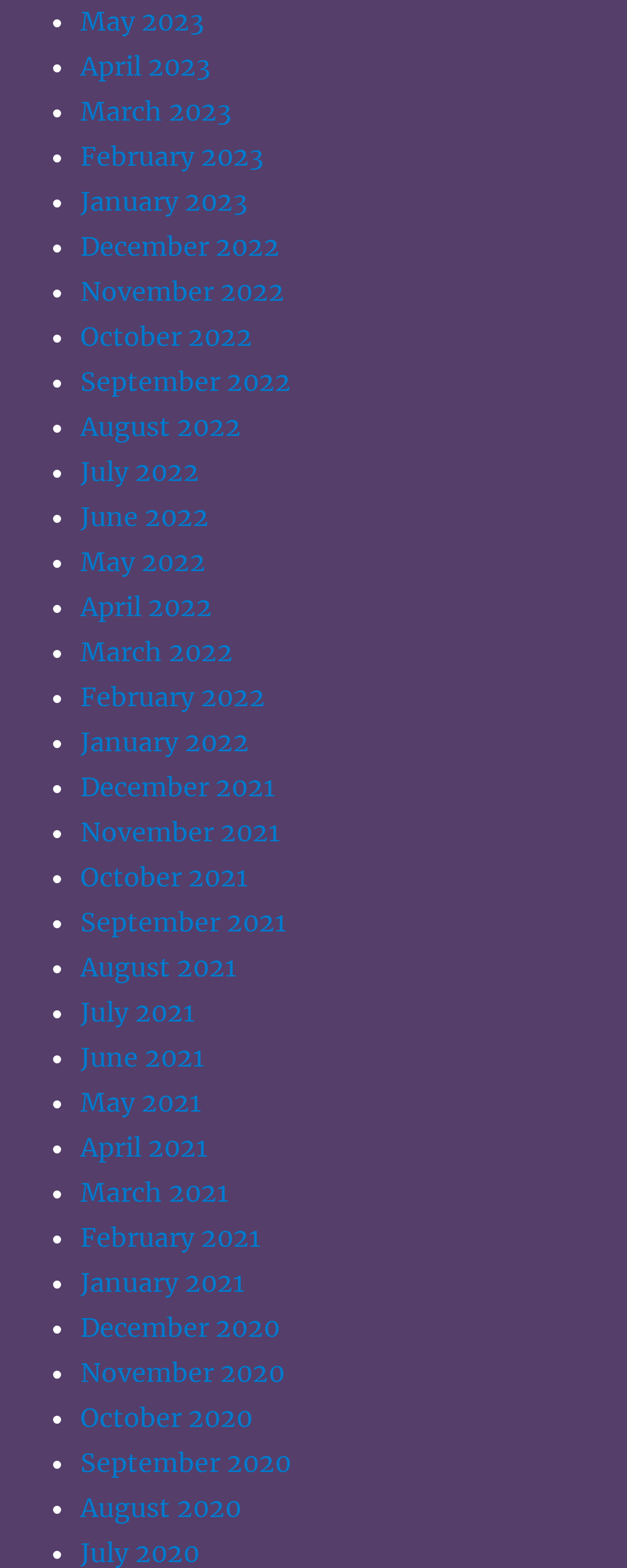Reply to the question with a brief word or phrase: Is there a link for April 2020?

No